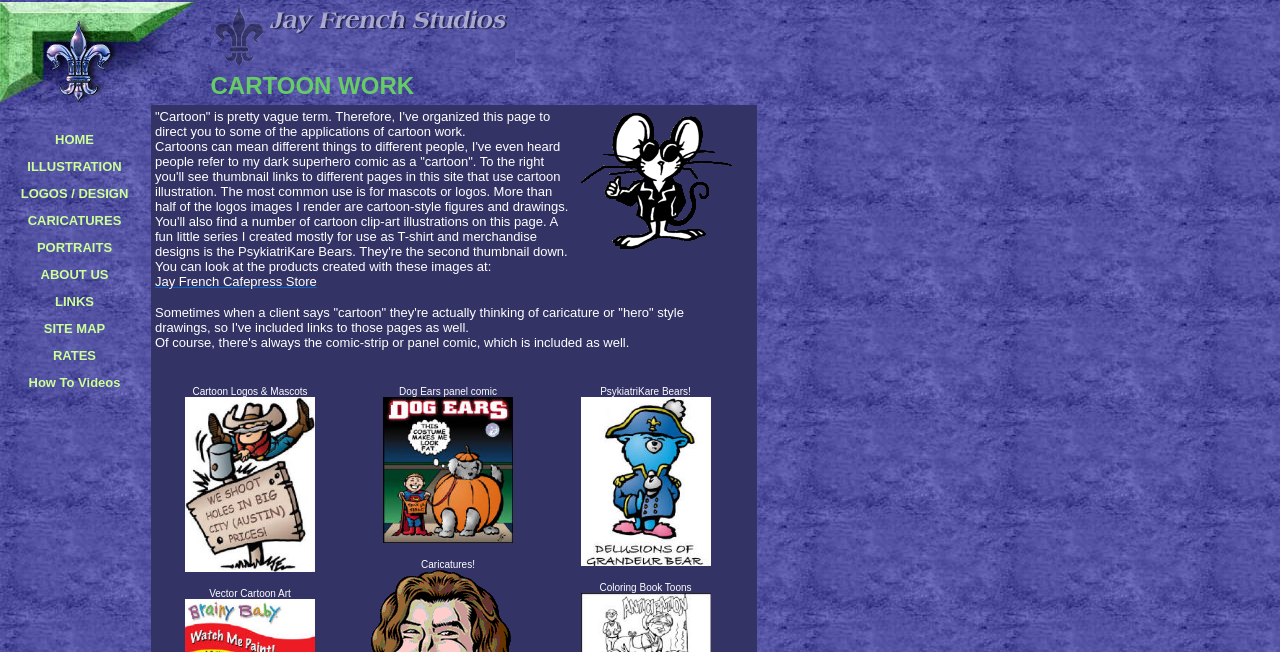Identify the bounding box coordinates for the region to click in order to carry out this instruction: "Click on the 'HOME' link". Provide the coordinates using four float numbers between 0 and 1, formatted as [left, top, right, bottom].

[0.043, 0.199, 0.073, 0.225]